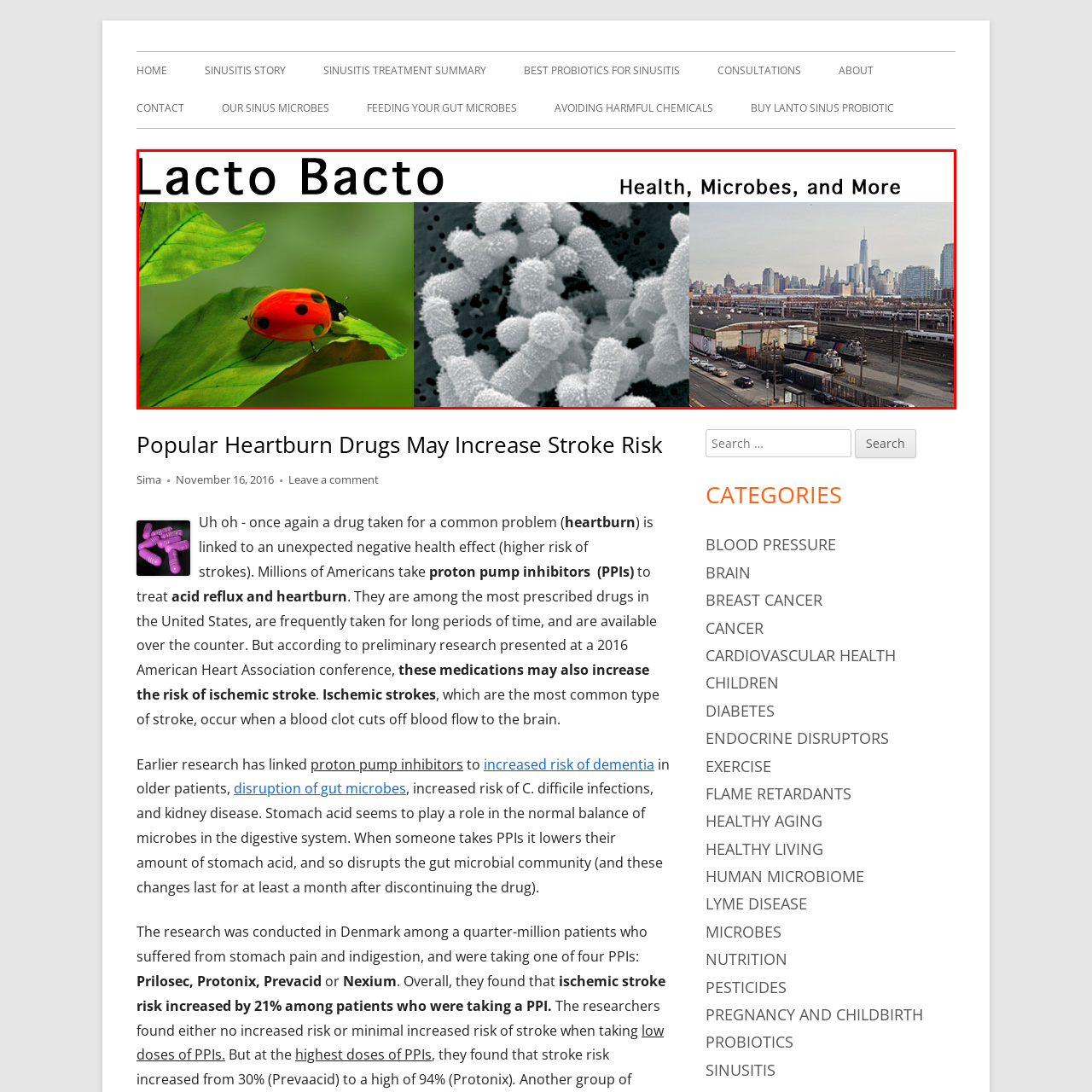Elaborate on the contents of the image highlighted by the red boundary in detail.

The image features a captivating triptych that represents the essence of "Lacto Bacto," a platform focused on health and microbes. On the left, a vibrant ladybug is perched on a green leaf, symbolizing the connection to nature and the importance of healthy ecosystems. The center displays a striking microscopic view of bacteria, underscoring the theme of microbial health and its significance in overall wellness. On the right, a panoramic cityscape showcases urban life, emphasizing the intersection of natural and human environments. The overarching text, "Health, Microbes, and More," encapsulates the multifaceted approach of the platform, inviting viewers to explore the intricate relationships between health, the microbiome, and our surroundings.